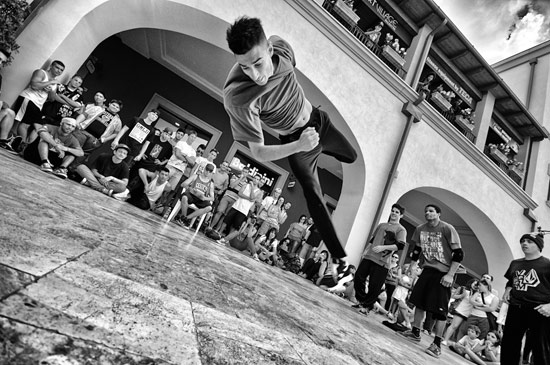Who is the photographer credited with taking the image?
Based on the screenshot, give a detailed explanation to answer the question.

The caption credits the photograph to Alessandro Falco, an Italian artist known for capturing culturally rich and dynamic moments.